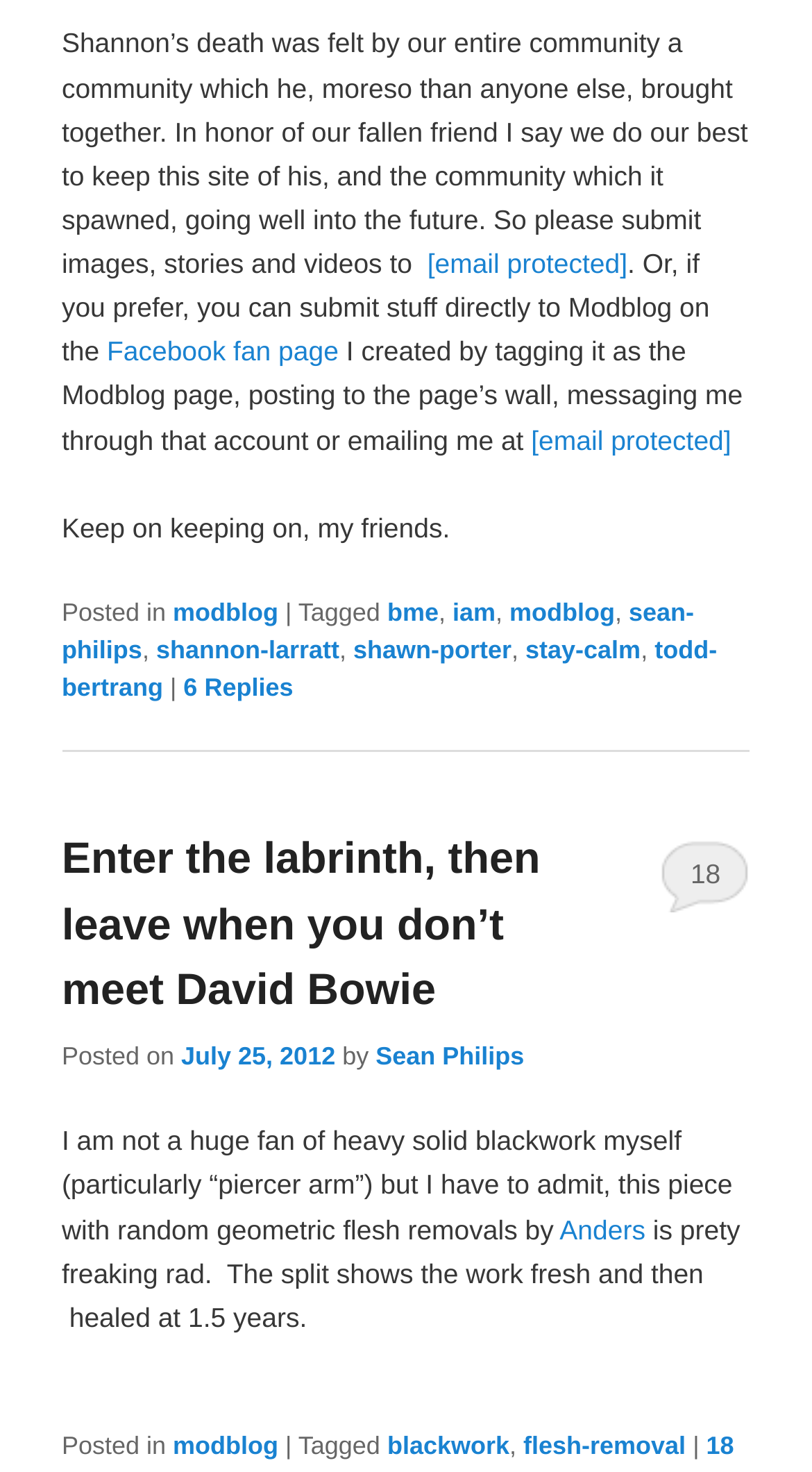Locate the bounding box coordinates of the area that needs to be clicked to fulfill the following instruction: "Read the article 'Enter the labrinth, then leave when you don’t meet David Bowie'". The coordinates should be in the format of four float numbers between 0 and 1, namely [left, top, right, bottom].

[0.076, 0.568, 0.665, 0.69]